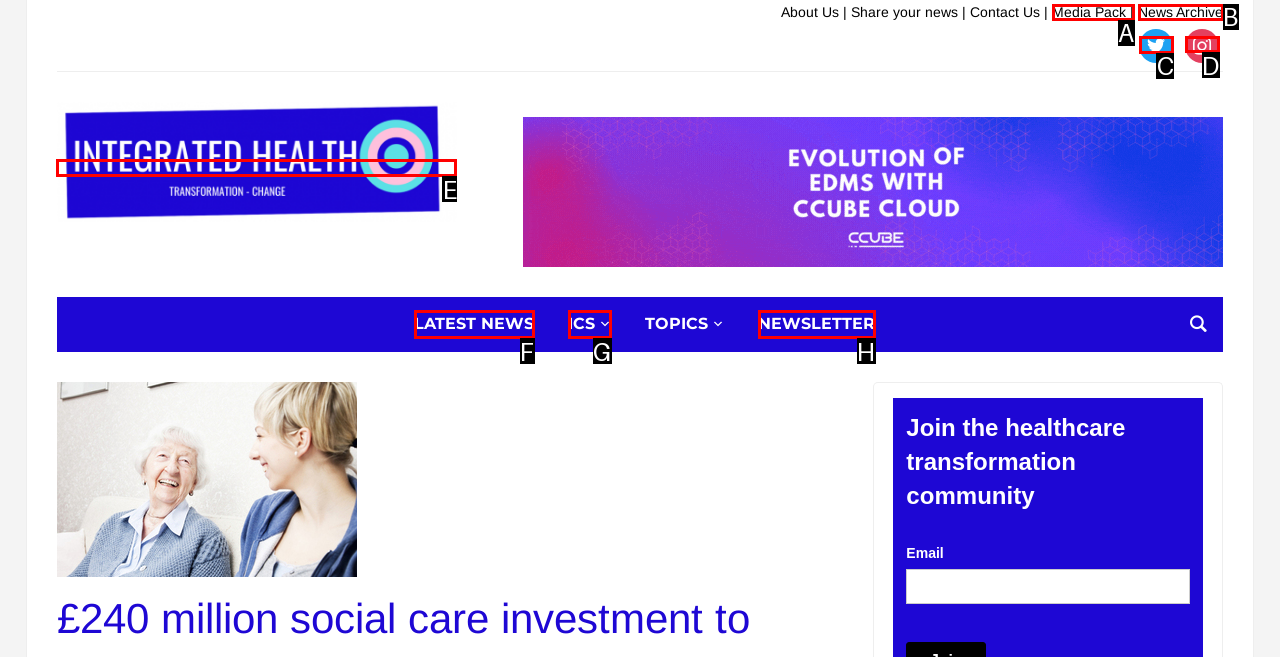To achieve the task: Follow on Twitter, indicate the letter of the correct choice from the provided options.

C